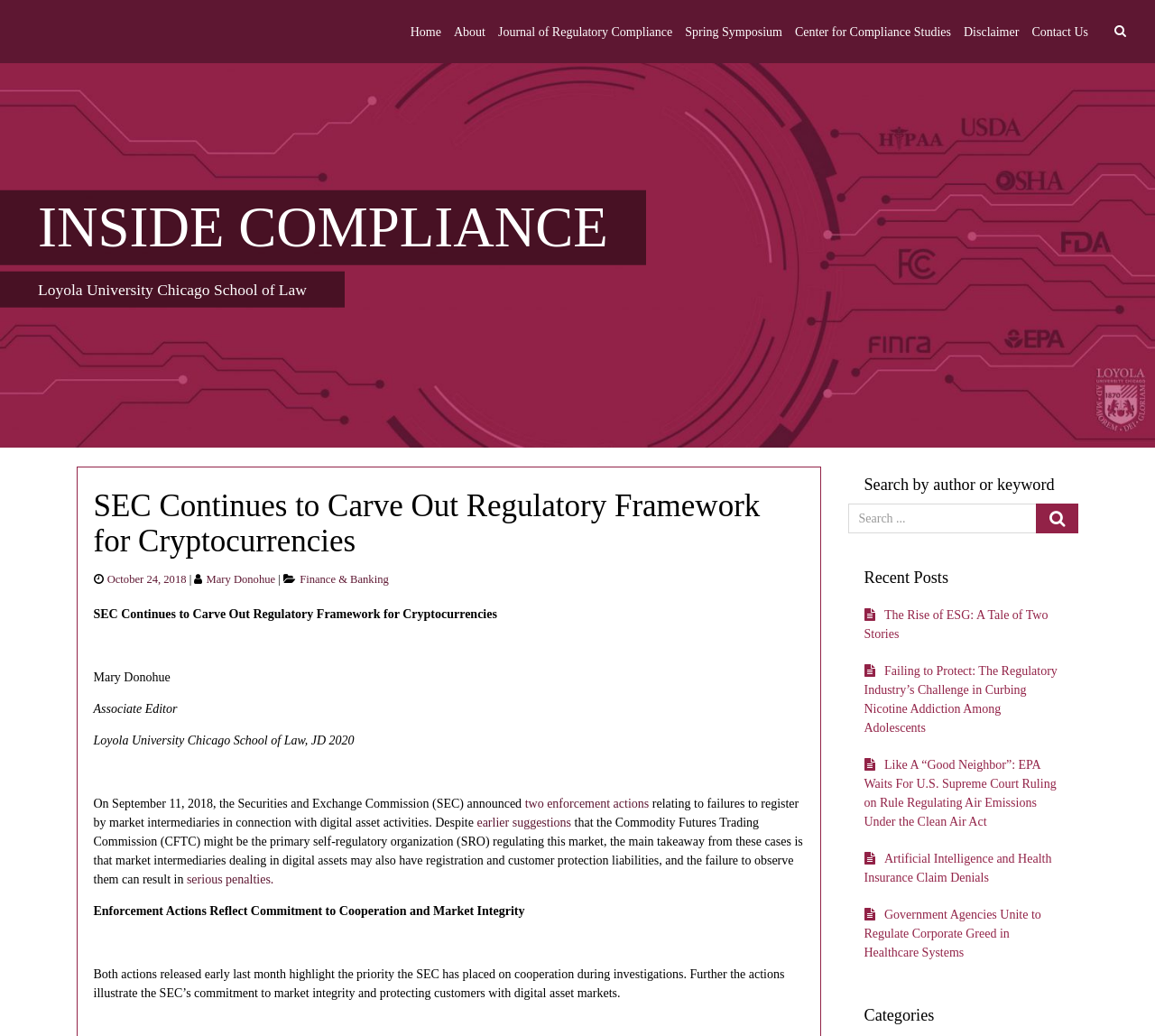Show the bounding box coordinates of the element that should be clicked to complete the task: "Click on Home".

[0.355, 0.016, 0.382, 0.045]